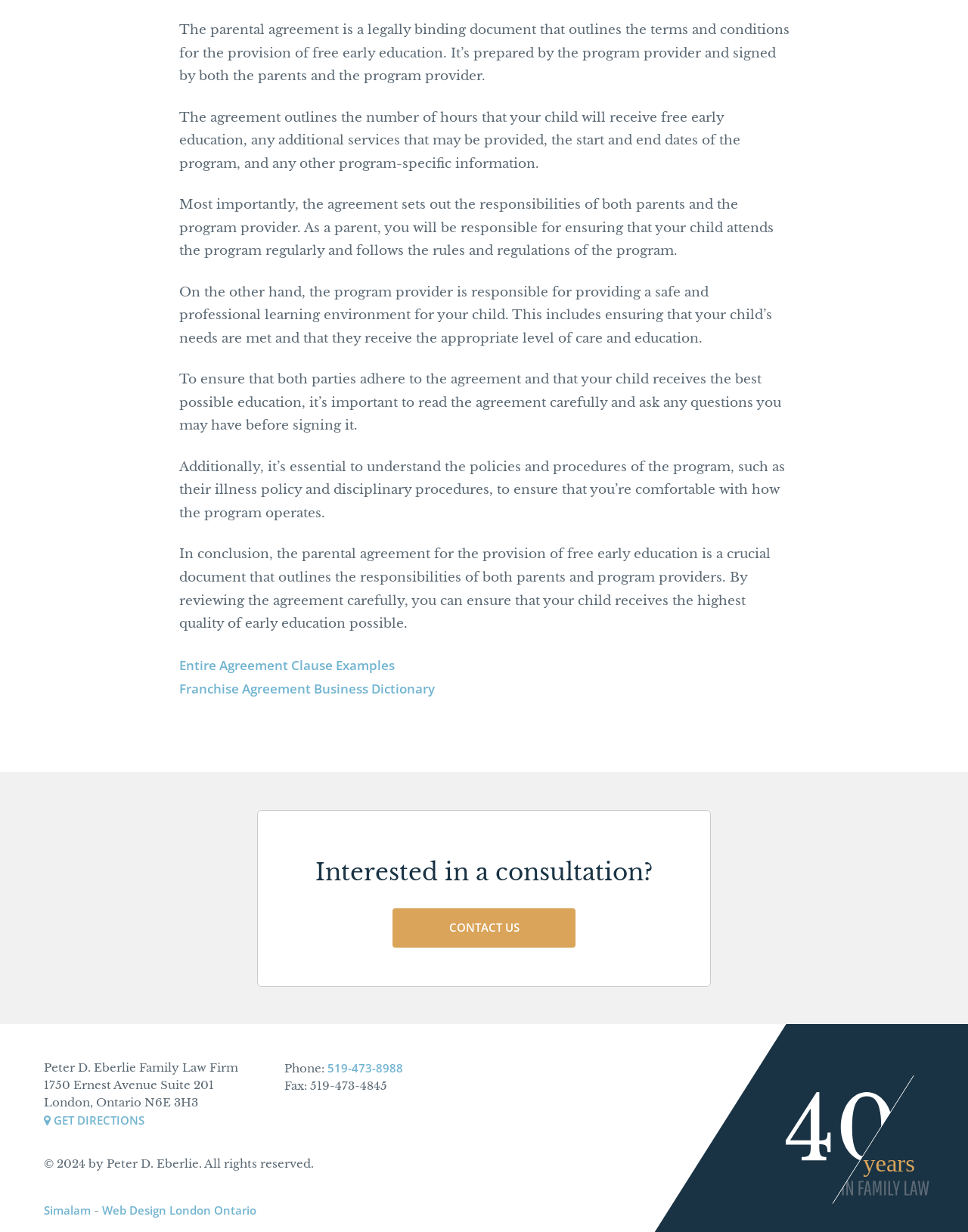Provide the bounding box coordinates in the format (top-left x, top-left y, bottom-right x, bottom-right y). All values are floating point numbers between 0 and 1. Determine the bounding box coordinate of the UI element described as: Simalam

[0.045, 0.976, 0.094, 0.988]